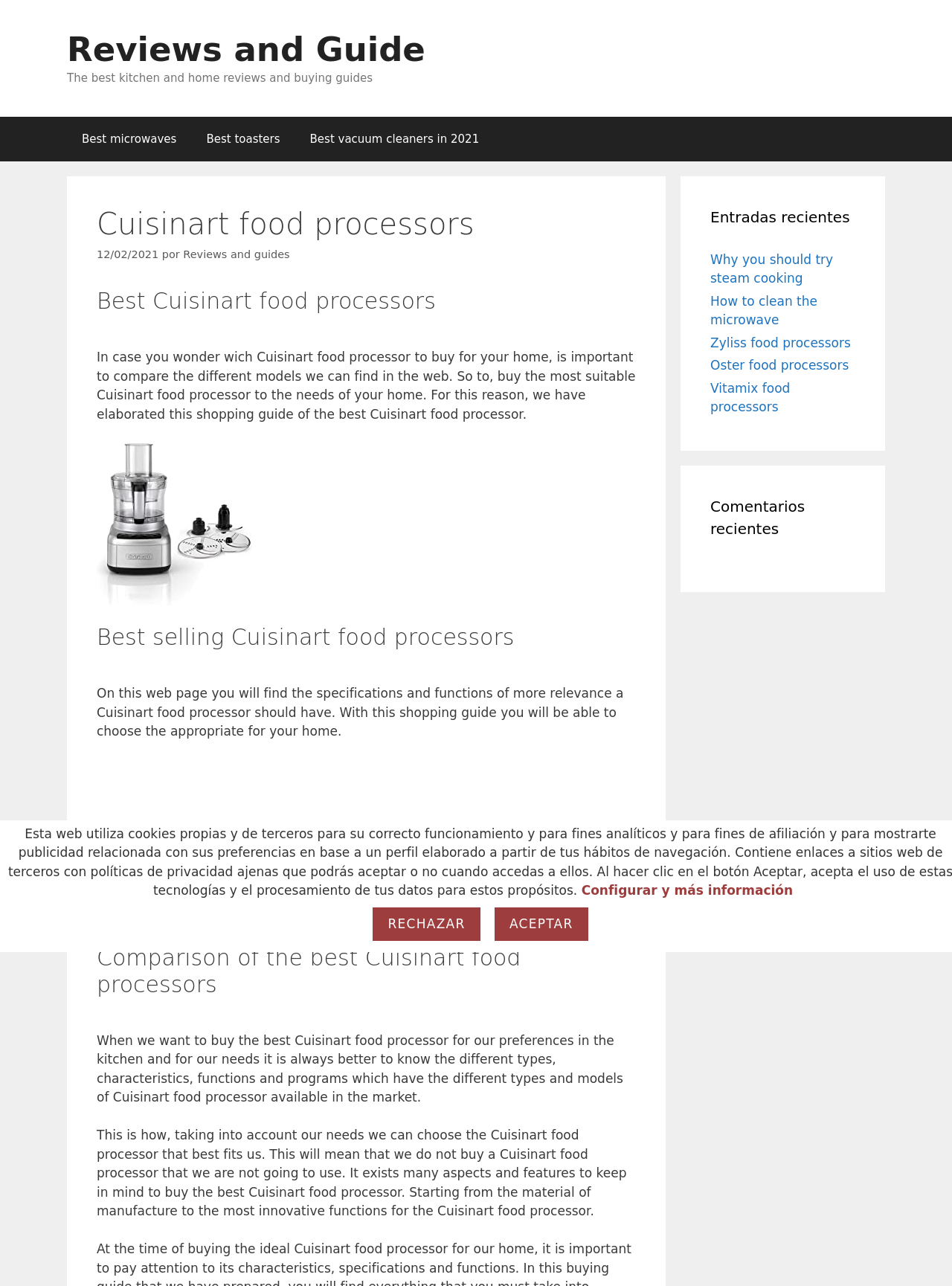Please determine the bounding box coordinates of the element's region to click for the following instruction: "Read the 'Cuisinart food processors' heading".

[0.102, 0.16, 0.668, 0.188]